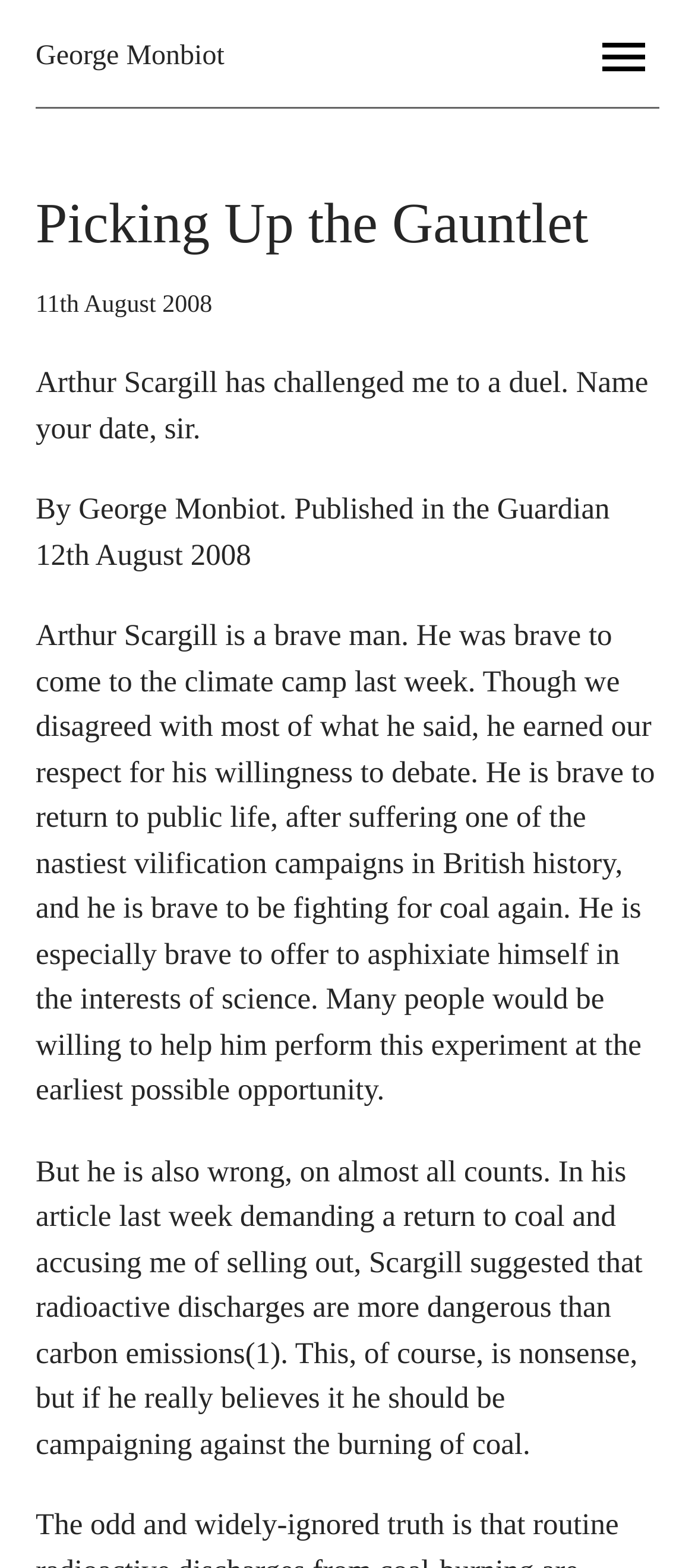Given the element description George Monbiot, predict the bounding box coordinates for the UI element in the webpage screenshot. The format should be (top-left x, top-left y, bottom-right x, bottom-right y), and the values should be between 0 and 1.

[0.051, 0.014, 0.323, 0.059]